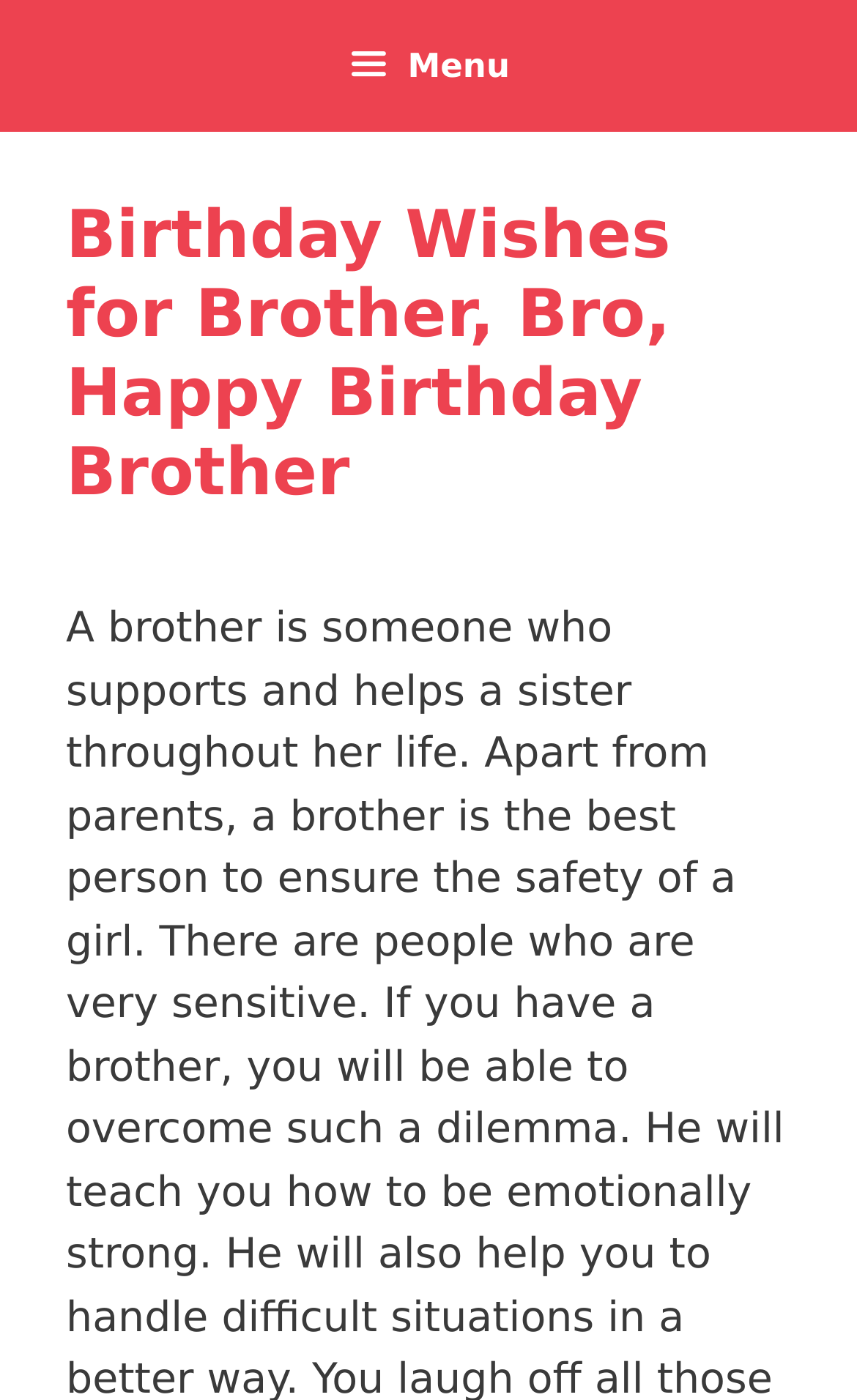Please provide the bounding box coordinate of the region that matches the element description: Menu. Coordinates should be in the format (top-left x, top-left y, bottom-right x, bottom-right y) and all values should be between 0 and 1.

[0.0, 0.0, 1.0, 0.094]